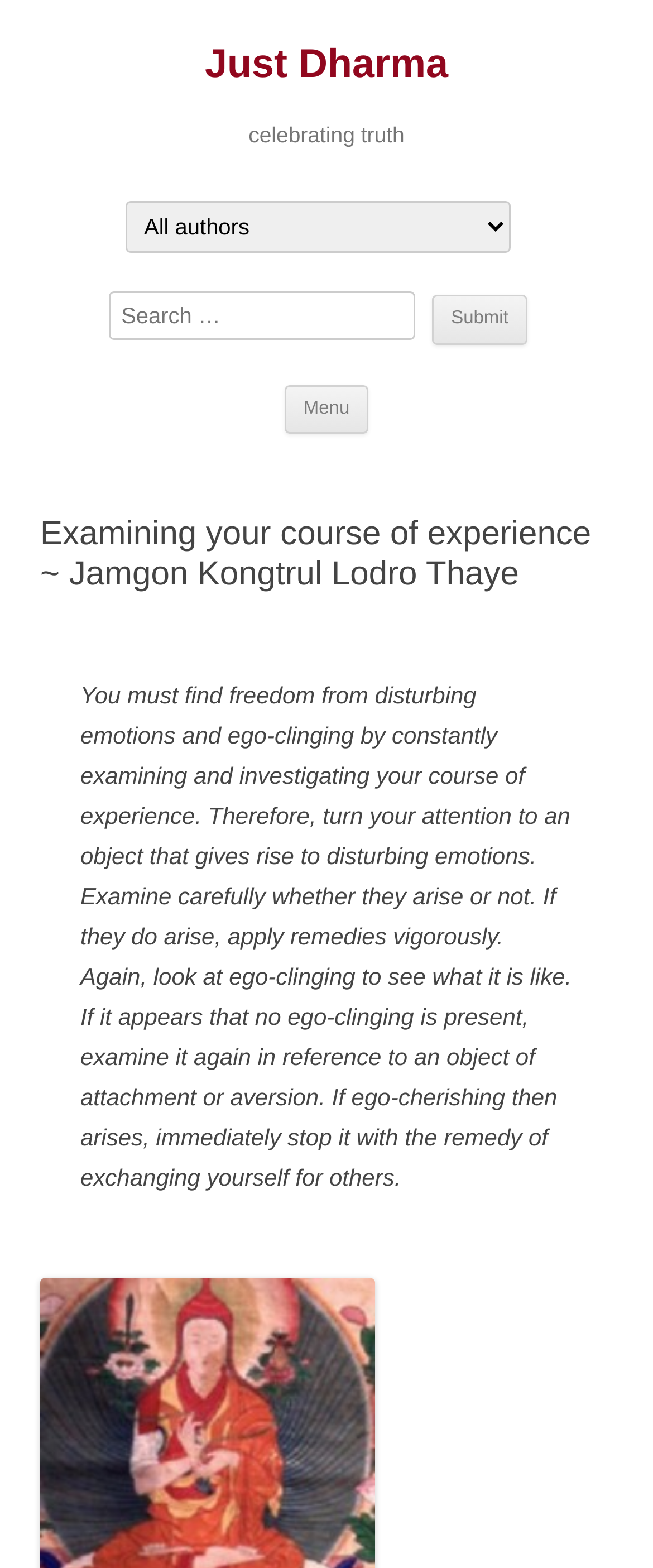Determine the bounding box coordinates for the UI element matching this description: "name="ofsearch" placeholder="Search …"".

[0.168, 0.186, 0.637, 0.217]